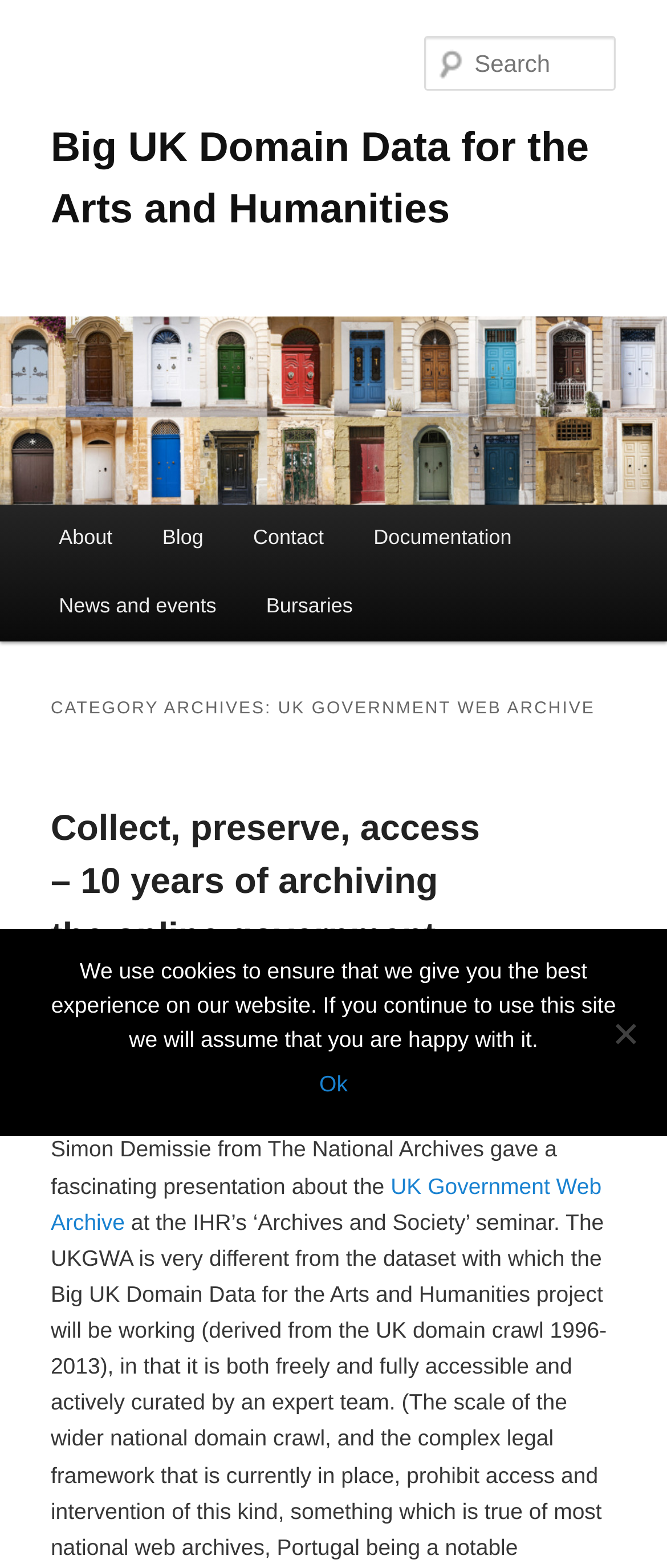Given the element description, predict the bounding box coordinates in the format (top-left x, top-left y, bottom-right x, bottom-right y). Make sure all values are between 0 and 1. Here is the element description: UK Government Web Archive

[0.076, 0.748, 0.902, 0.787]